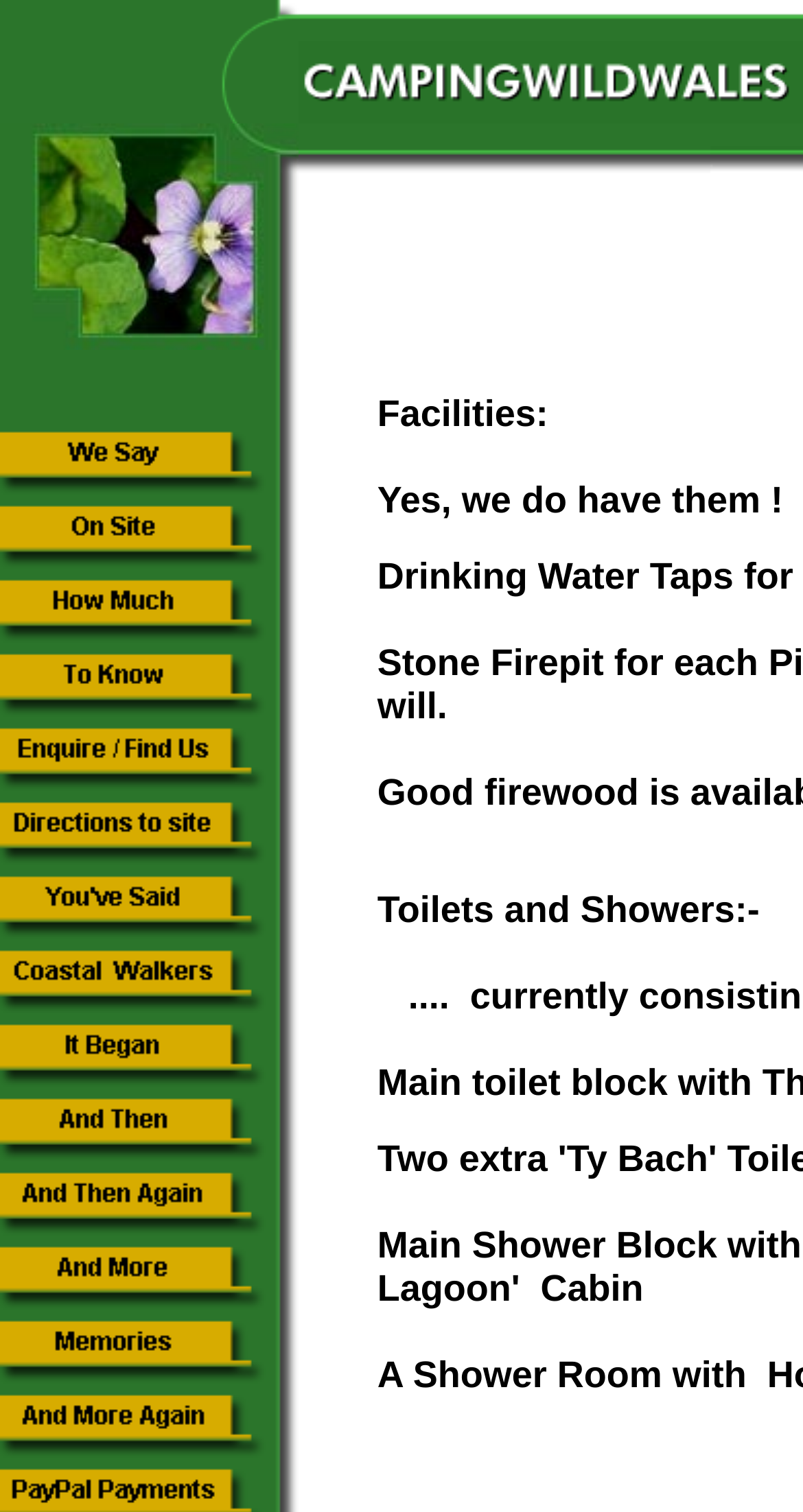For the given element description name="navig21" title="And Then", determine the bounding box coordinates of the UI element. The coordinates should follow the format (top-left x, top-left y, bottom-right x, bottom-right y) and be within the range of 0 to 1.

[0.0, 0.753, 0.336, 0.776]